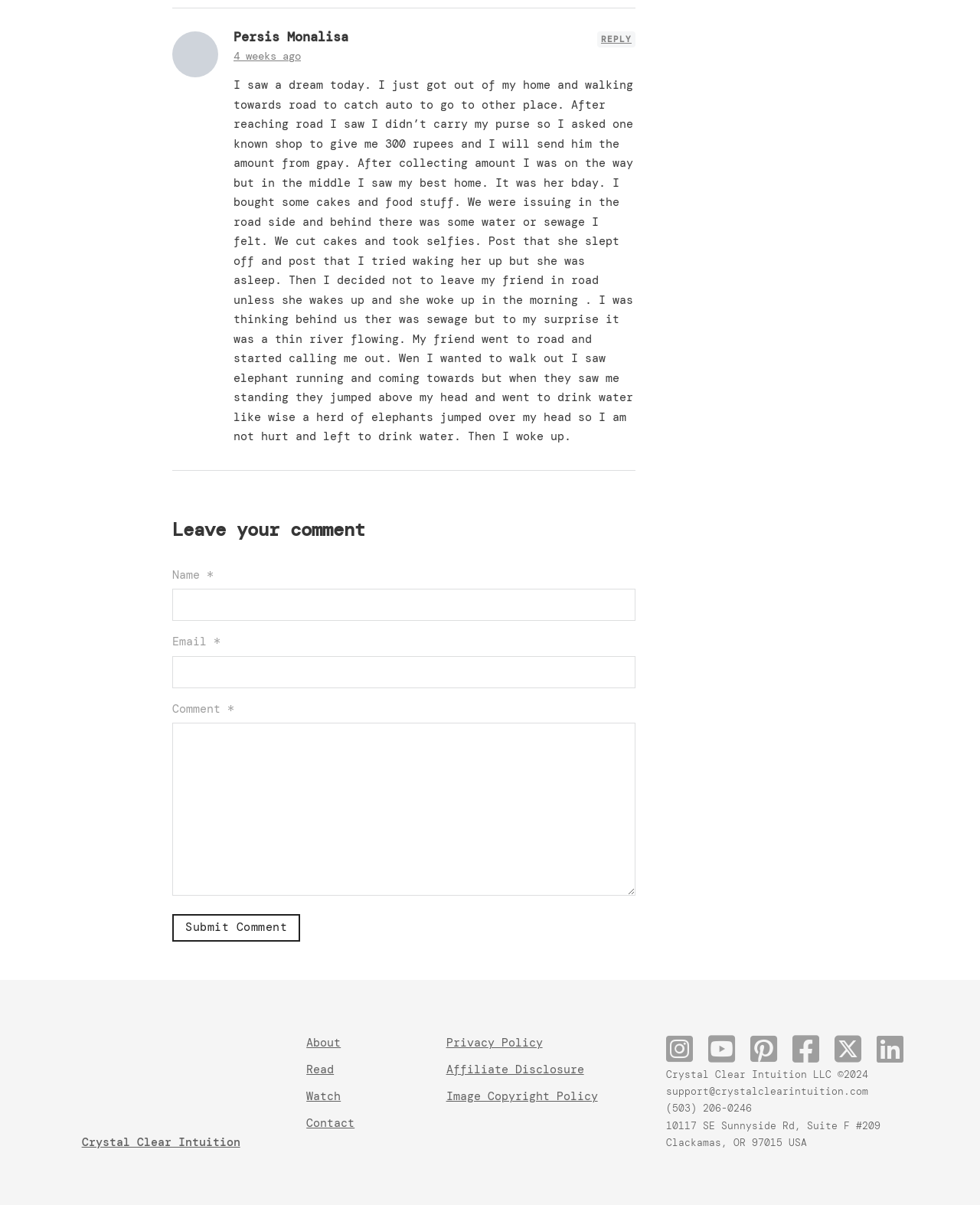What is the name of the website or company?
Kindly offer a comprehensive and detailed response to the question.

I found the answer by looking at the link element with the text 'Crystal Clear Intuition' at the bottom of the webpage, which suggests that it is the name of the website or company.